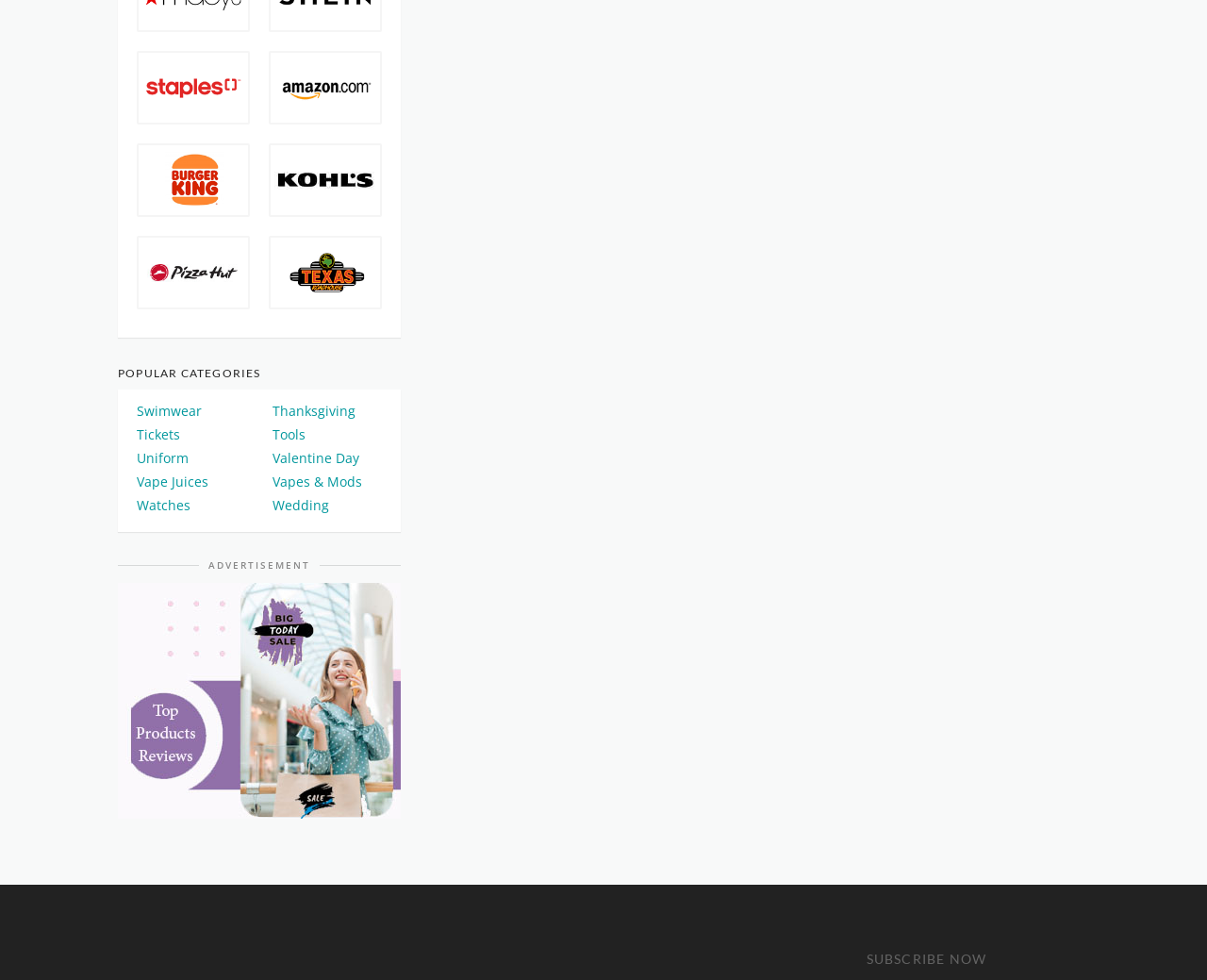Can you determine the bounding box coordinates of the area that needs to be clicked to fulfill the following instruction: "Click on Staples coupons and codes"?

[0.115, 0.054, 0.205, 0.125]